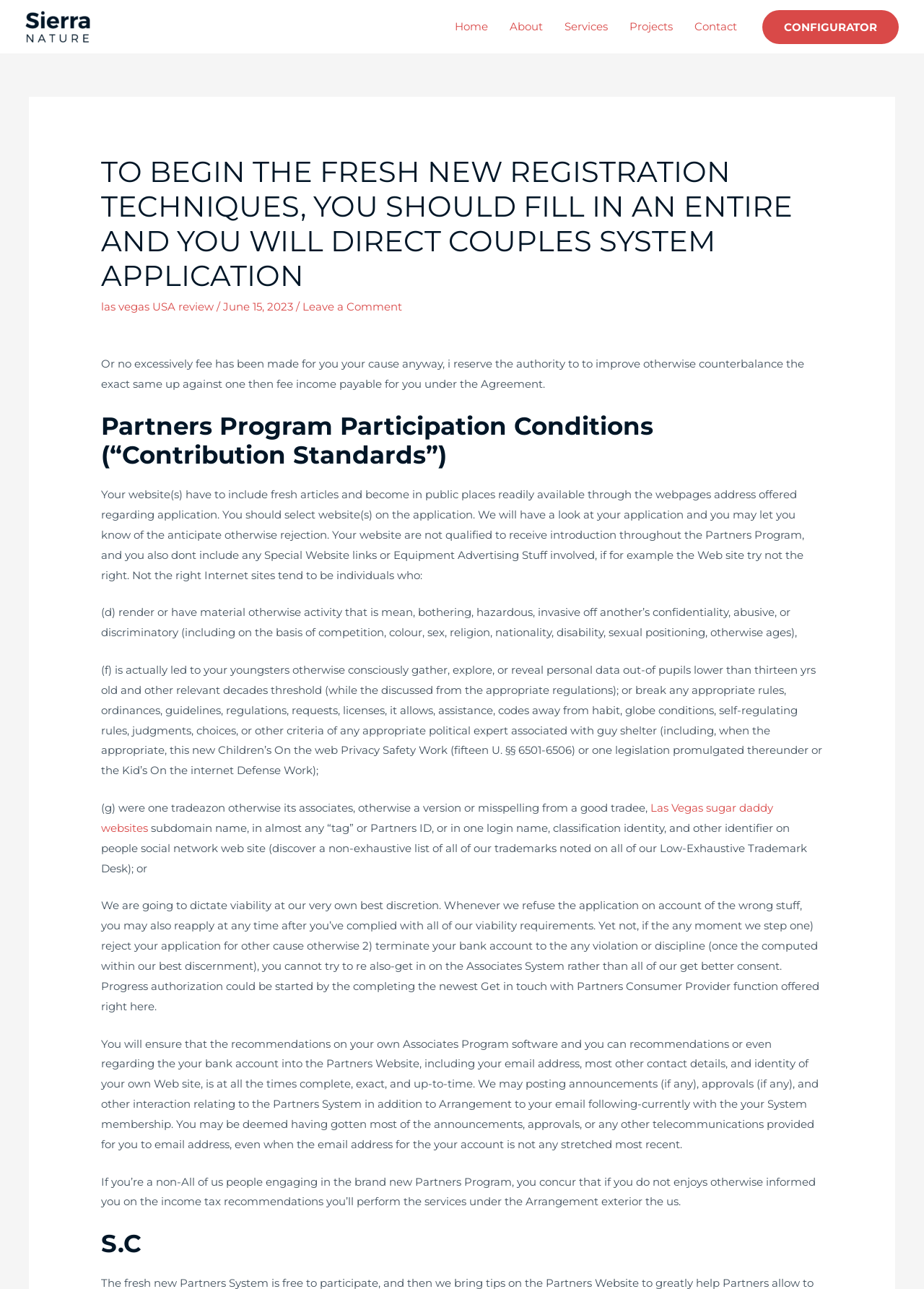What is the date mentioned in the webpage?
Look at the image and respond to the question as thoroughly as possible.

I found the date by looking at the text 'June 15, 2023' which is located below the heading 'TO BEGIN THE FRESH NEW REGISTRATION TECHNIQUES, YOU SHOULD FILL IN AN ENTIRE AND YOU WILL DIRECT COUPLES SYSTEM APPLICATION'.